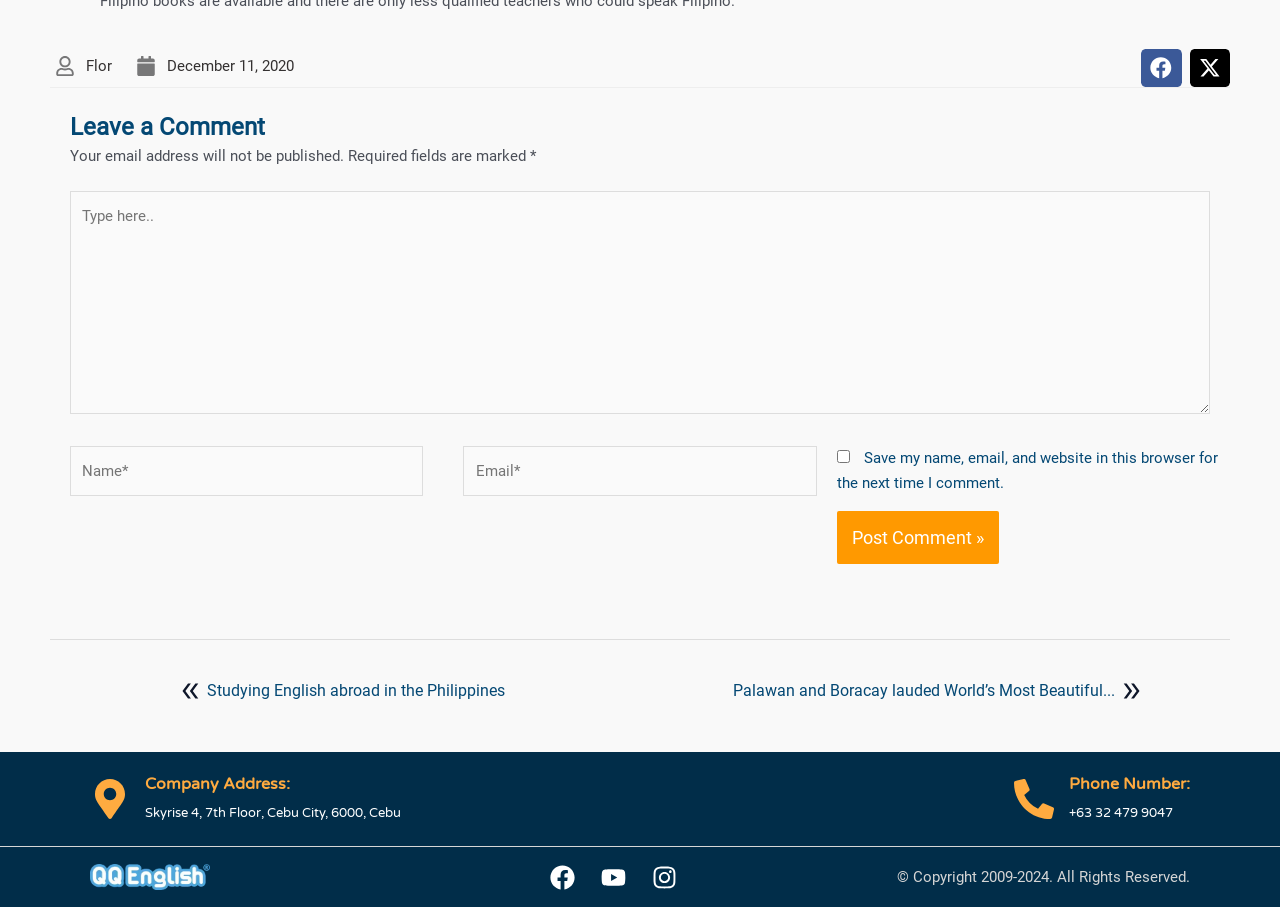Locate the bounding box coordinates of the clickable element to fulfill the following instruction: "Leave a comment". Provide the coordinates as four float numbers between 0 and 1 in the format [left, top, right, bottom].

[0.055, 0.097, 0.945, 0.159]